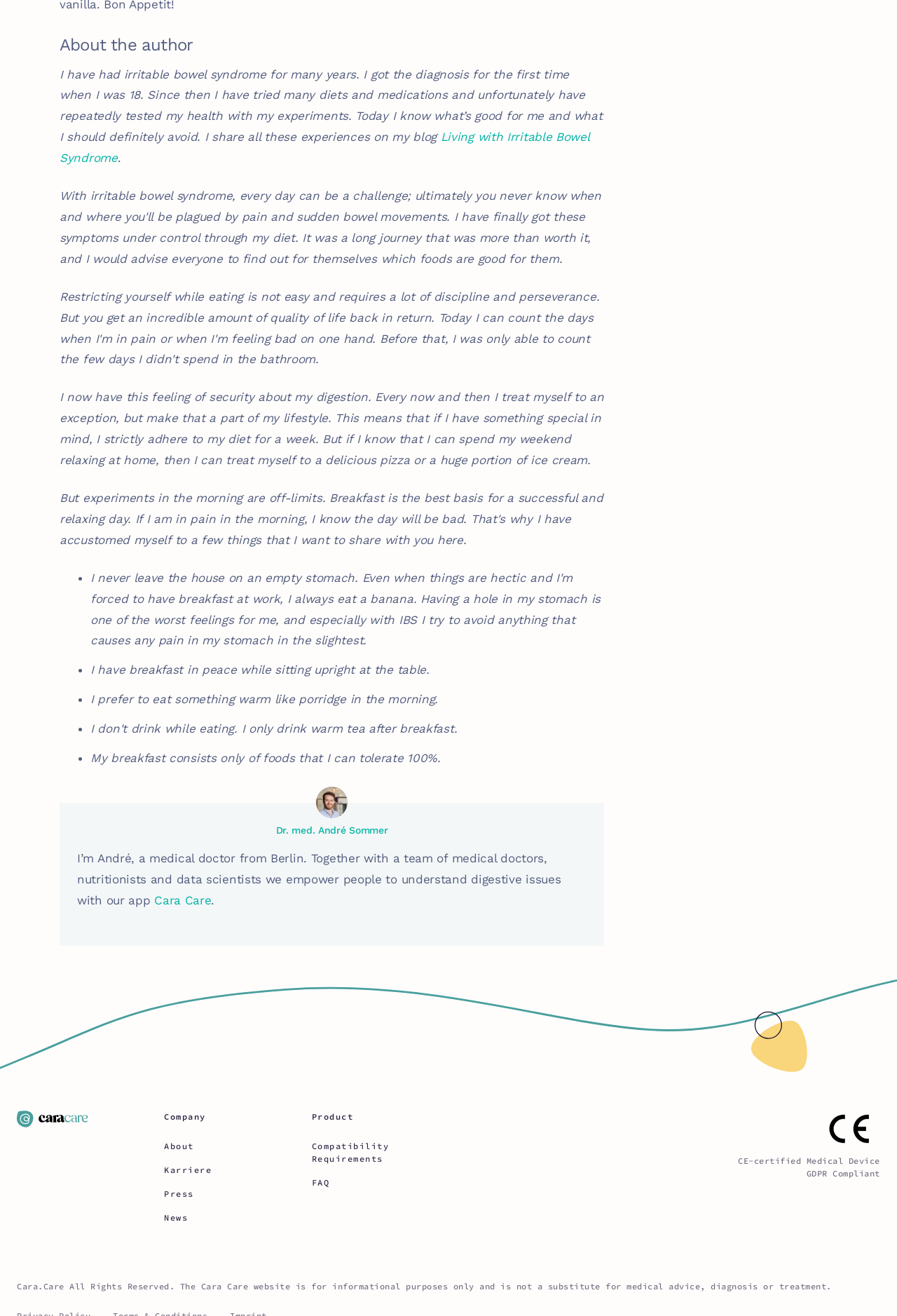Determine the bounding box coordinates of the clickable region to carry out the instruction: "Learn about living with Irritable Bowel Syndrome".

[0.066, 0.094, 0.657, 0.121]